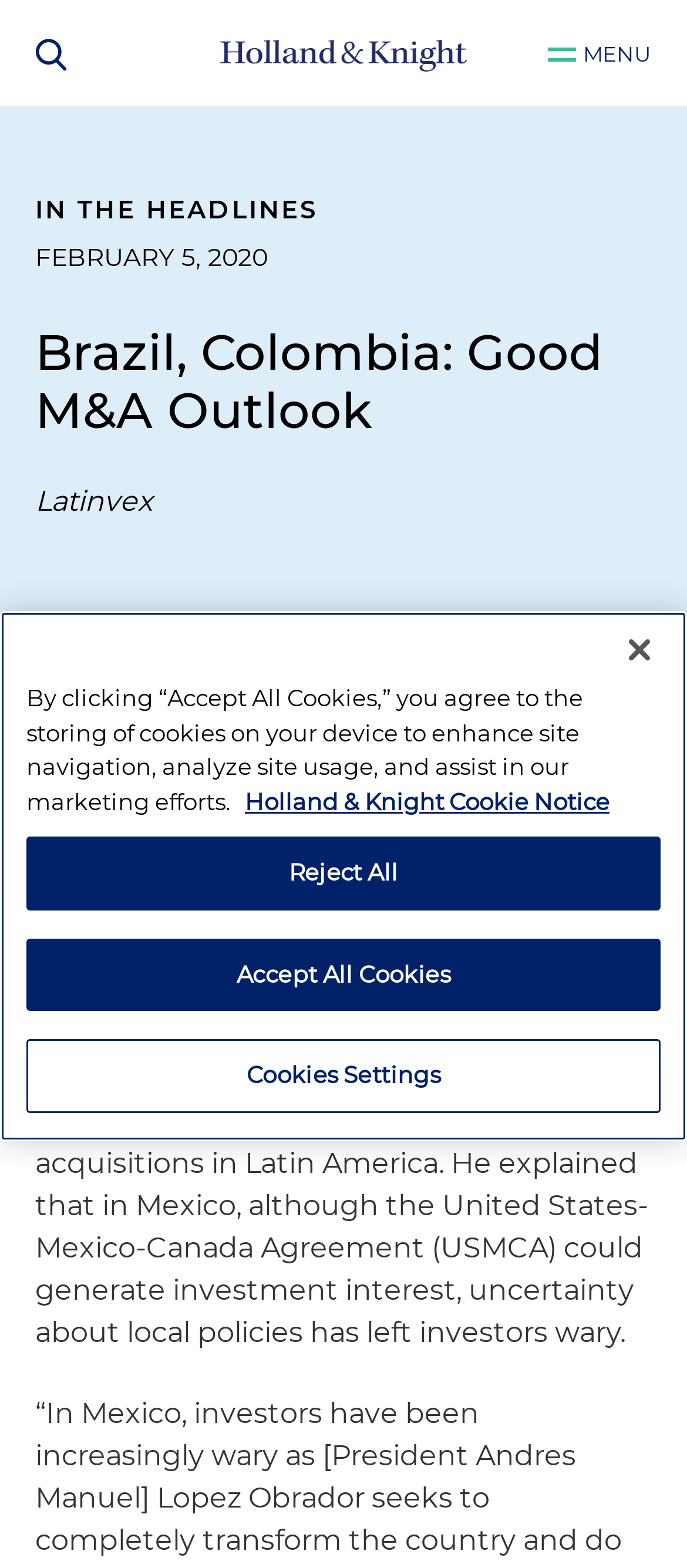What is the topic of the article?
Provide a detailed and well-explained answer to the question.

I inferred the topic of the article by reading the static text element that says 'Mergers and Acquisitions attorney Luis Rubio Barnetche shared his thoughts about recent projections for mergers and acquisitions in Latin America.' which indicates that the article is about Mergers and Acquisitions.